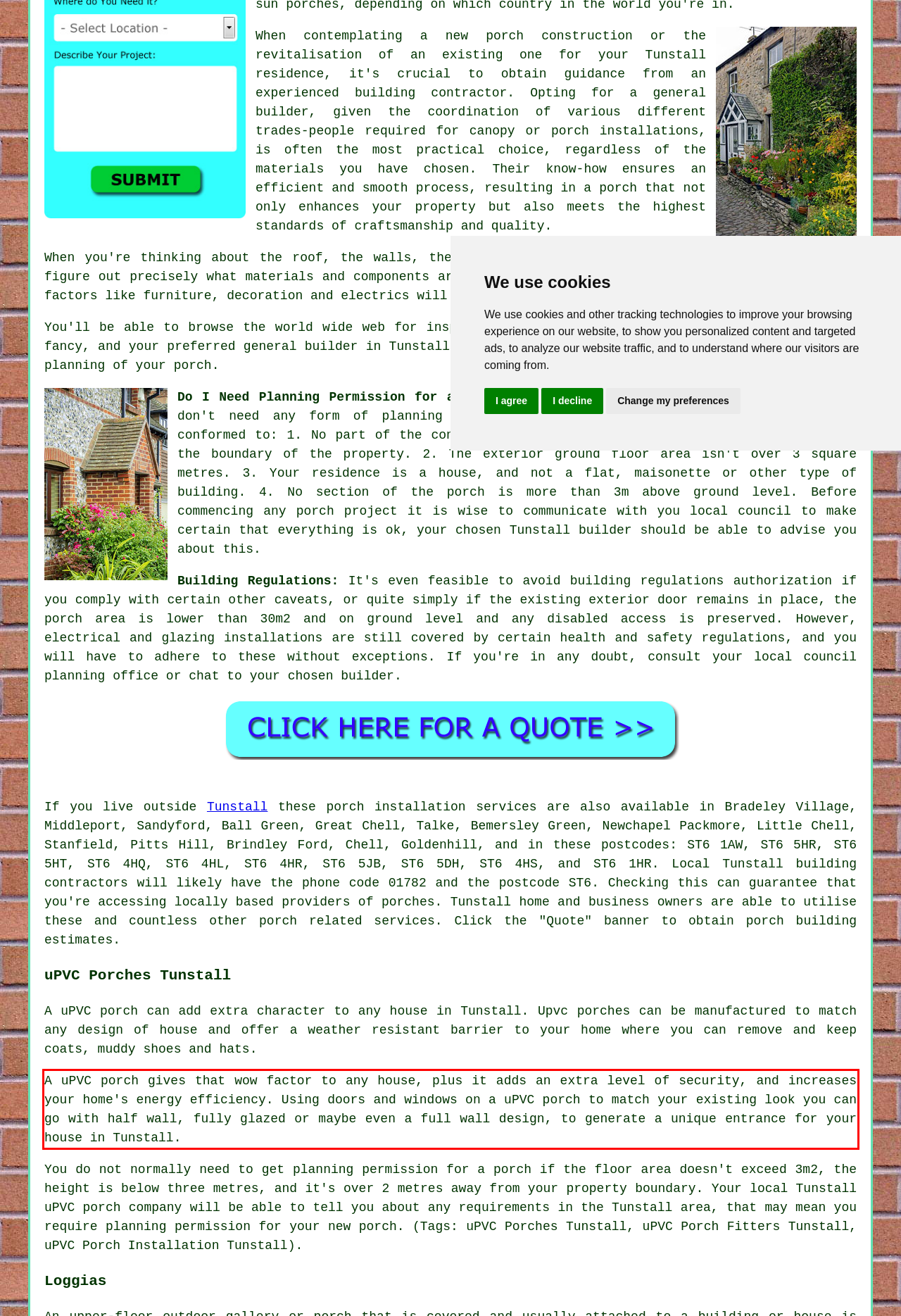Please look at the webpage screenshot and extract the text enclosed by the red bounding box.

A uPVC porch gives that wow factor to any house, plus it adds an extra level of security, and increases your home's energy efficiency. Using doors and windows on a uPVC porch to match your existing look you can go with half wall, fully glazed or maybe even a full wall design, to generate a unique entrance for your house in Tunstall.